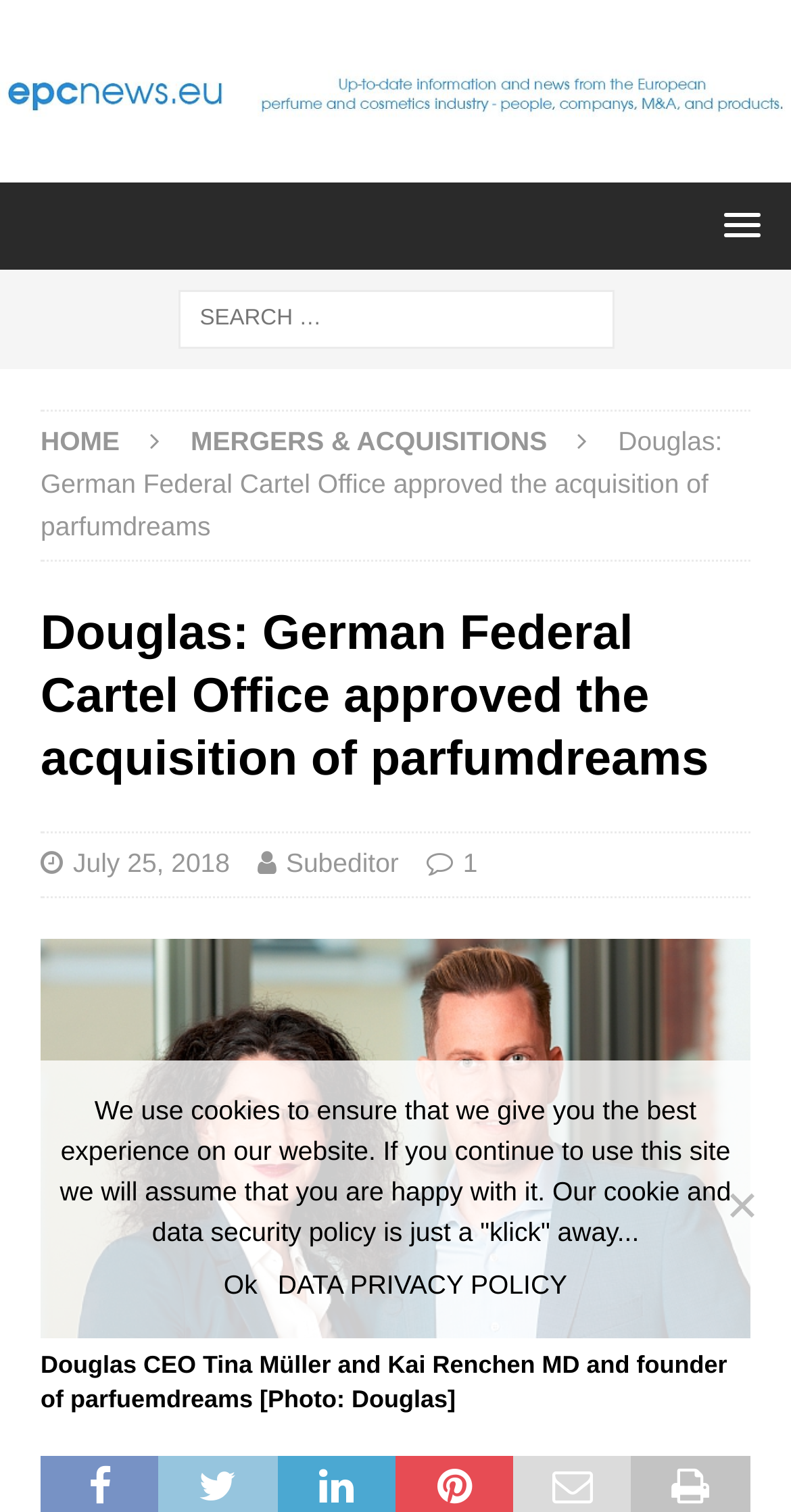Who are the people in the image?
Provide a detailed answer to the question using information from the image.

The answer can be found in the figure section of the webpage, where the image is accompanied by a figcaption that mentions the names of the people in the image, 'Douglas CEO Tina Müller and Kai Renchen MD and founder of parfuemdreams'.